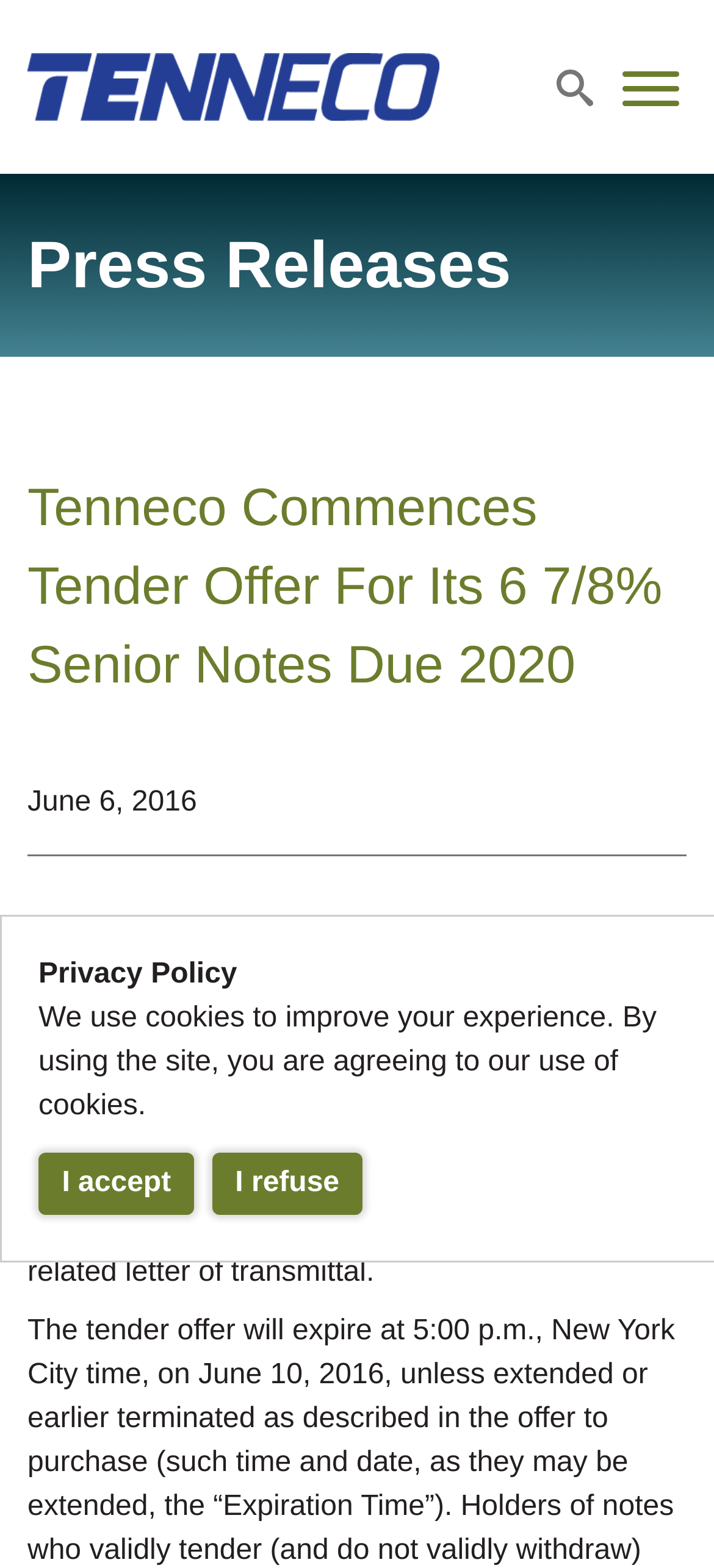Generate a thorough caption that explains the contents of the webpage.

The webpage appears to be a news article or press release from Tenneco, a company that has commenced a tender offer for its 6 7/8% Senior Notes Due 2020. 

At the top left corner, there is a Tenneco logo, accompanied by a search button and a navigation menu that expands to reveal several options, including "About", "Sustainability", "News", "Governance", "Careers", and "Suppliers". 

Below the navigation menu, there is a heading that reads "Press Releases". The main content of the webpage is a news article with a title "Tenneco Commences Tender Offer For Its 6 7/8% Senior Notes Due 2020" and a date "June 6, 2016". The article provides details about the tender offer, including the terms and conditions.

At the bottom of the page, there are two buttons, "I accept" and "I refuse", related to the use of cookies on the site, along with a static text that explains the site's cookie policy. Additionally, there is a "Privacy Policy" link.